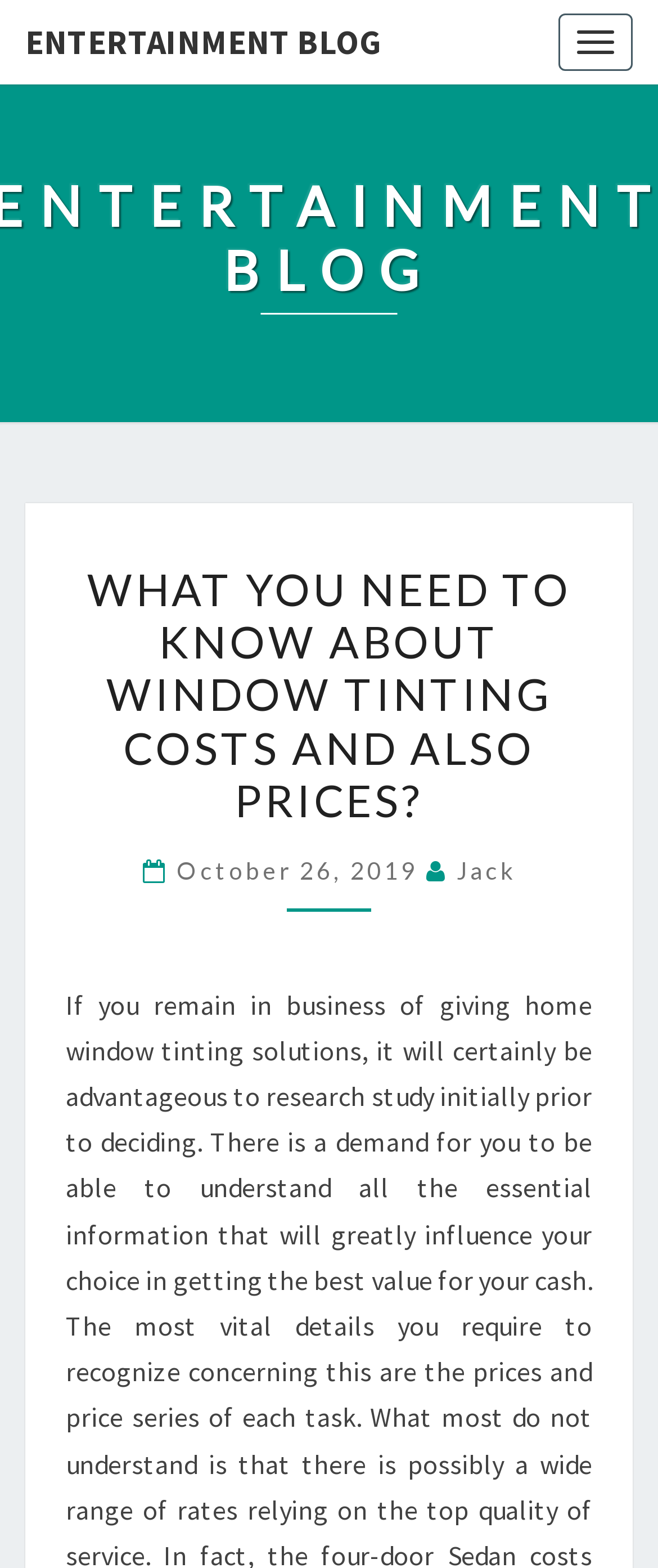What is the topic of the blog post?
Based on the image, provide a one-word or brief-phrase response.

Window tinting costs